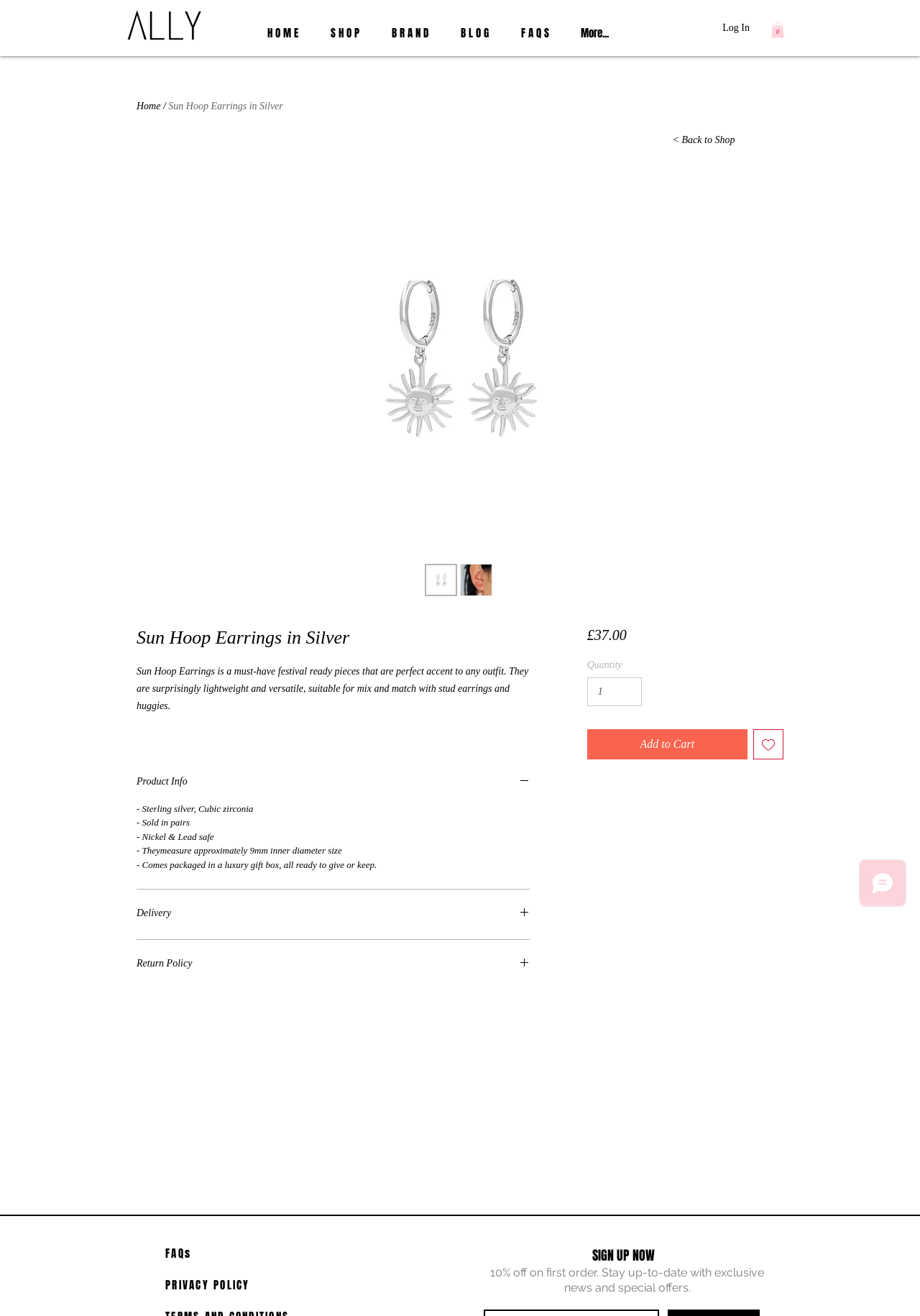Please identify the bounding box coordinates of the clickable element to fulfill the following instruction: "Log in". The coordinates should be four float numbers between 0 and 1, i.e., [left, top, right, bottom].

[0.774, 0.012, 0.826, 0.03]